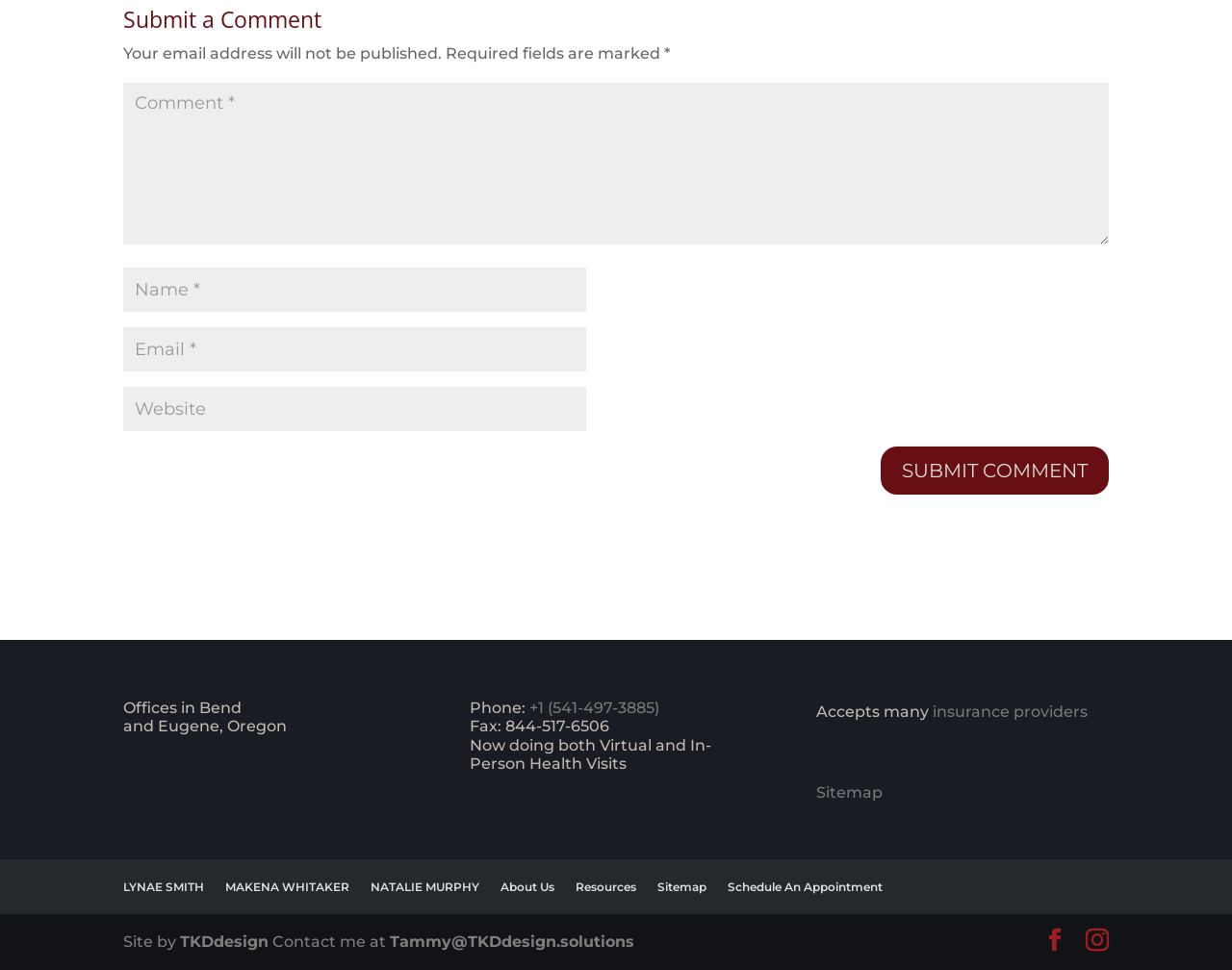Determine the bounding box coordinates for the clickable element required to fulfill the instruction: "Submit a comment". Provide the coordinates as four float numbers between 0 and 1, i.e., [left, top, right, bottom].

[0.715, 0.46, 0.9, 0.51]